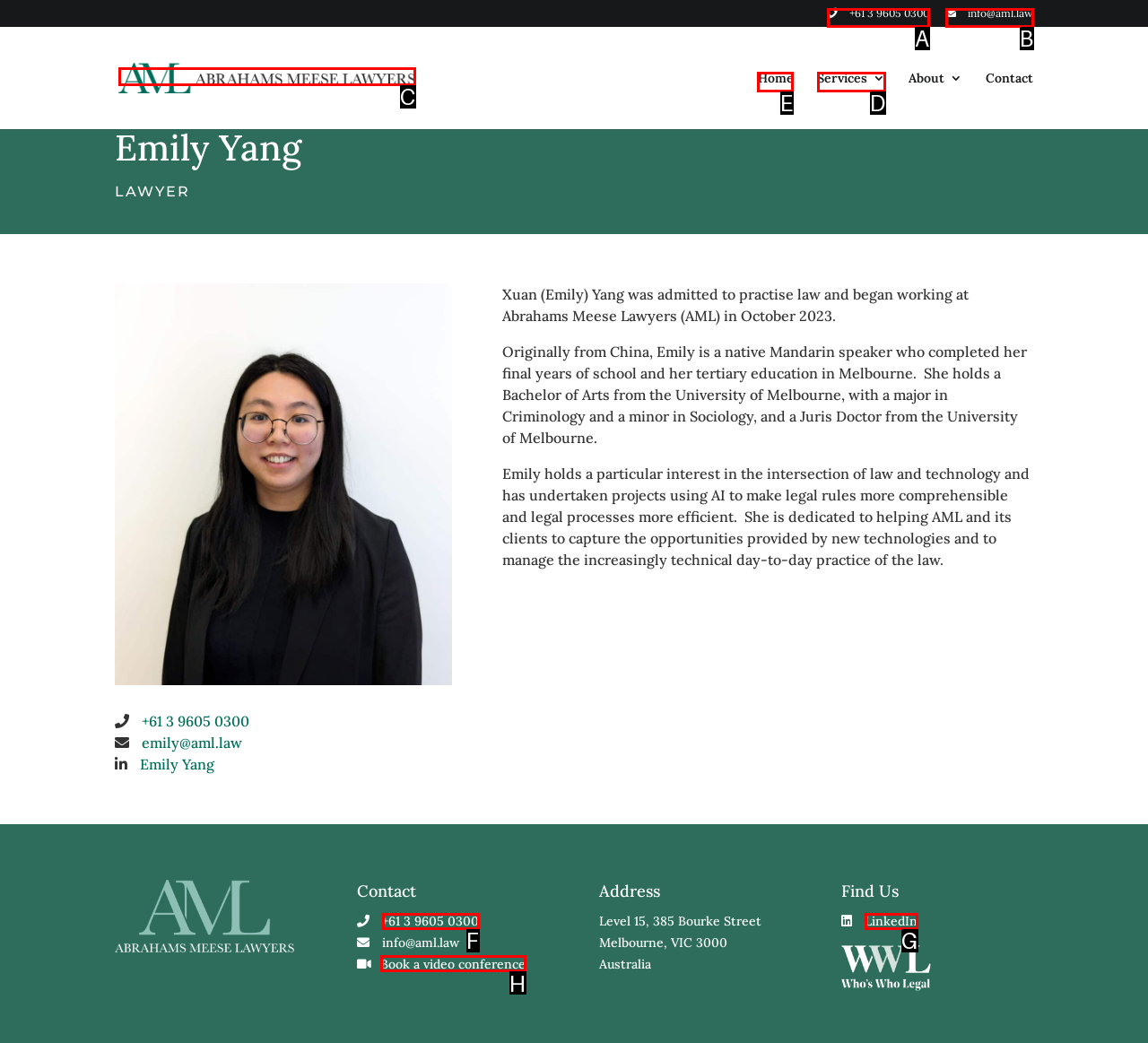Which letter corresponds to the correct option to complete the task: Visit the home page?
Answer with the letter of the chosen UI element.

E